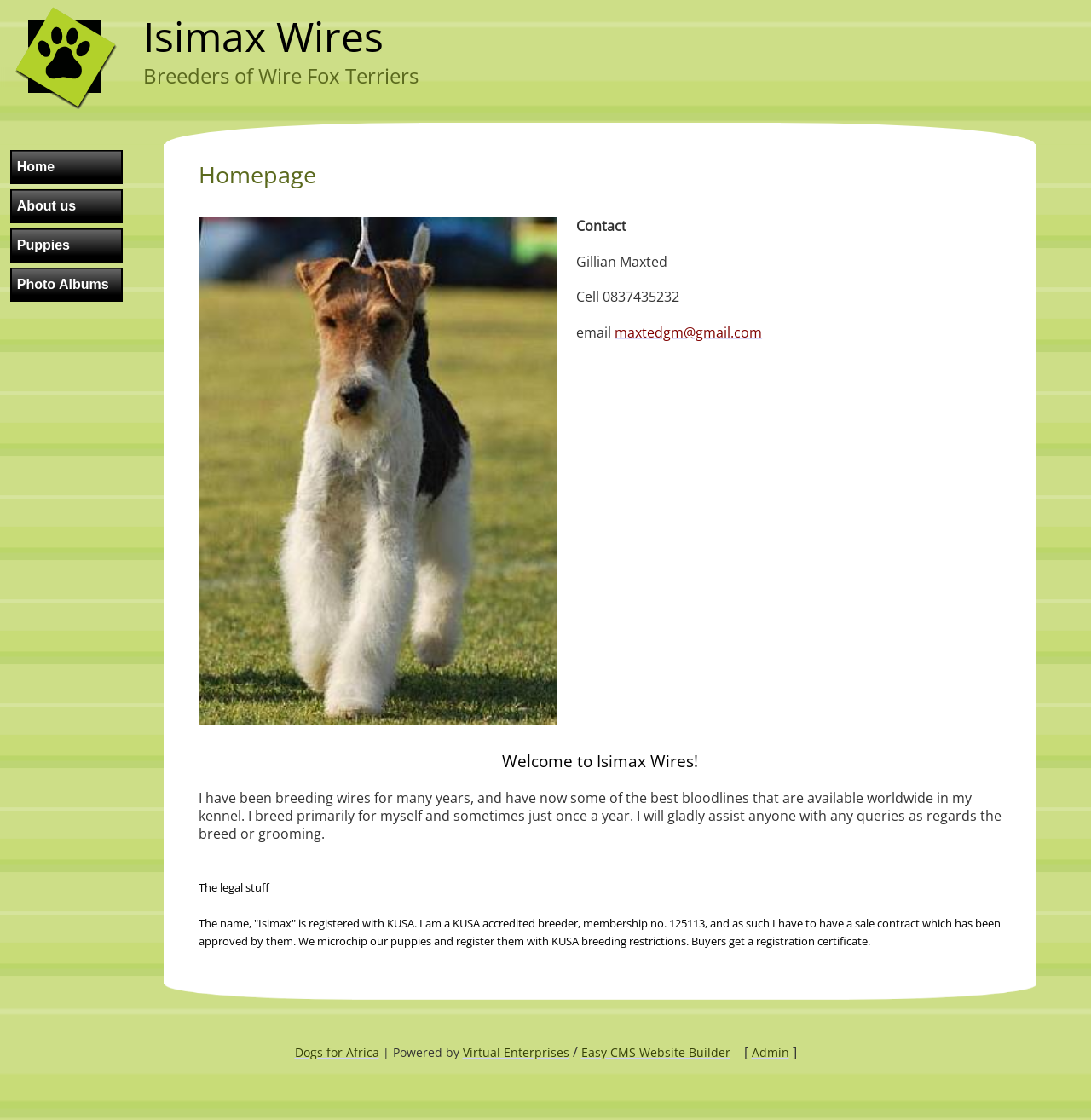Find the bounding box coordinates of the element you need to click on to perform this action: 'View the 'Photo Albums''. The coordinates should be represented by four float values between 0 and 1, in the format [left, top, right, bottom].

[0.009, 0.239, 0.112, 0.27]